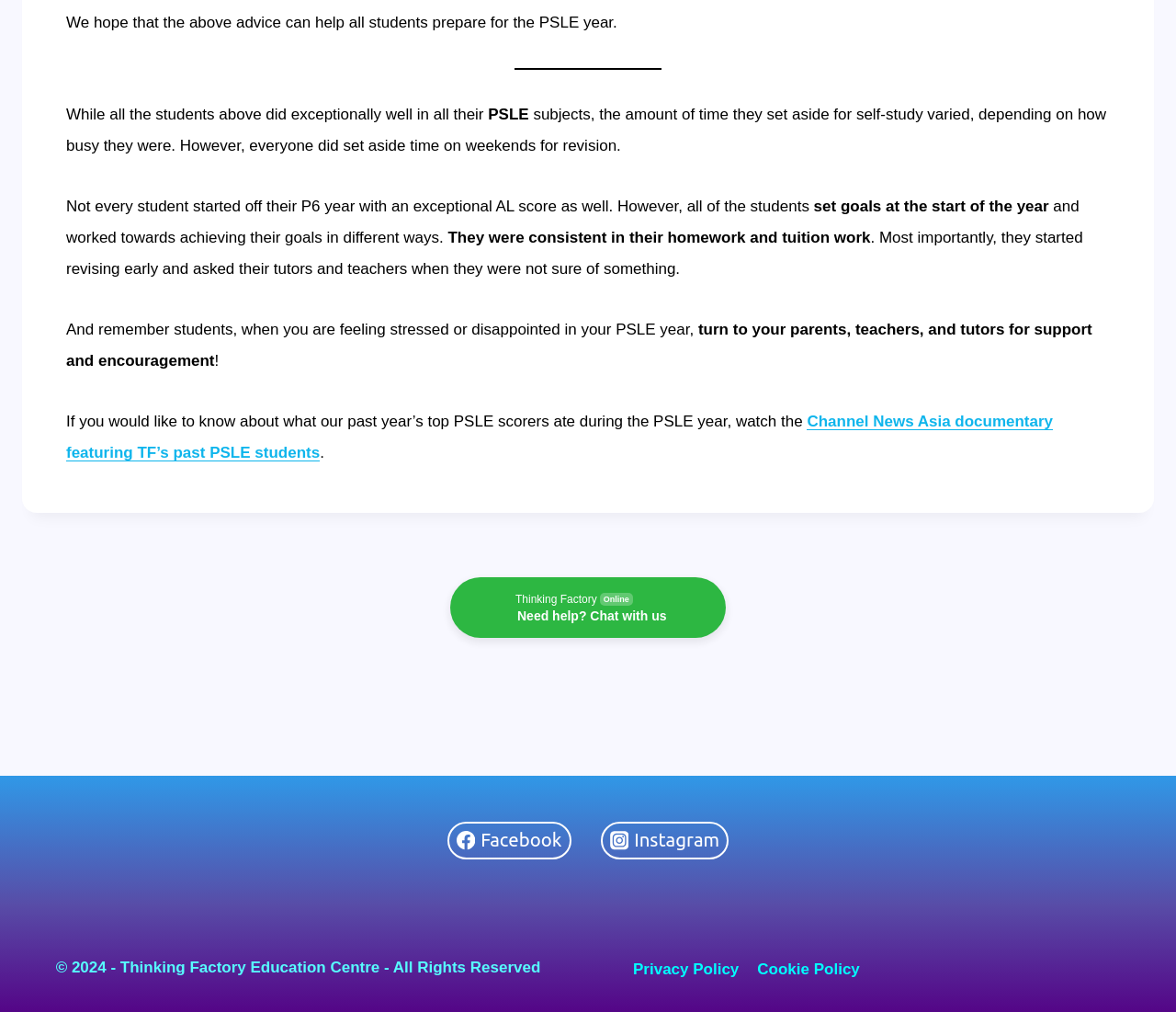Provide a short answer to the following question with just one word or phrase: What is the main topic of the webpage?

PSLE preparation